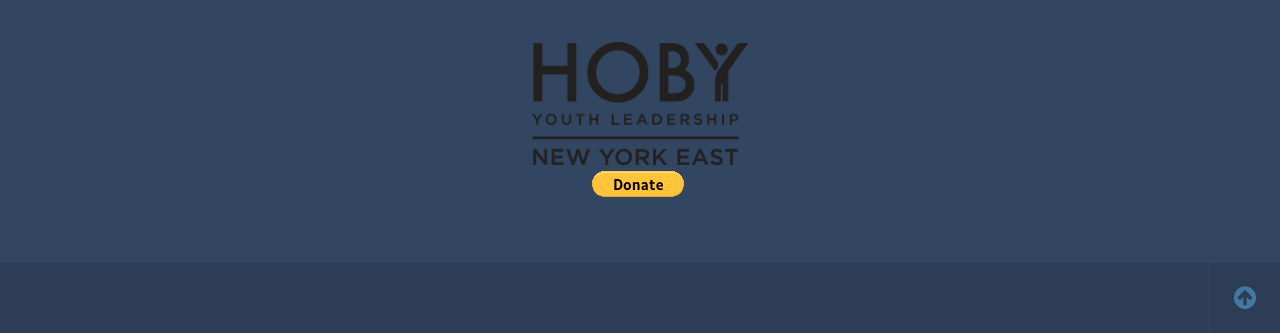Answer the question using only one word or a concise phrase: How many columns are in the layout table?

2